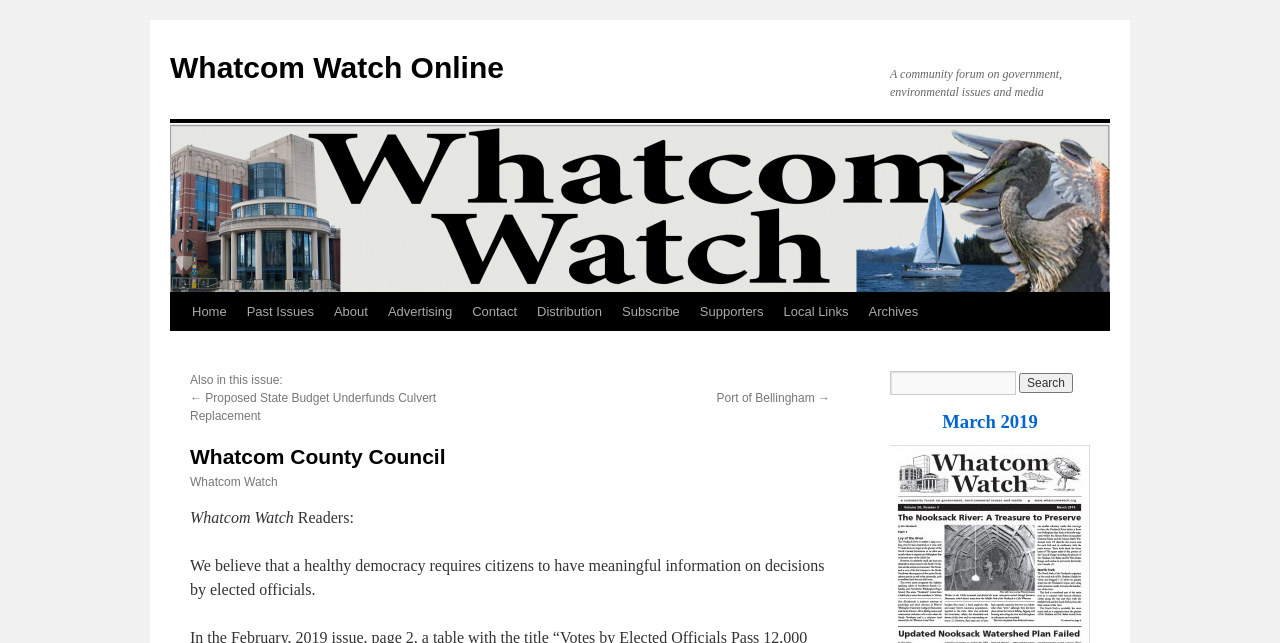What is the focus of the 'Whatcom Watch' section?
Provide a detailed and extensive answer to the question.

The static text 'We believe that a healthy democracy requires citizens to have meaningful information on decisions by elected officials' suggests that the focus of the 'Whatcom Watch' section is on providing information about government decisions and promoting a healthy democracy.